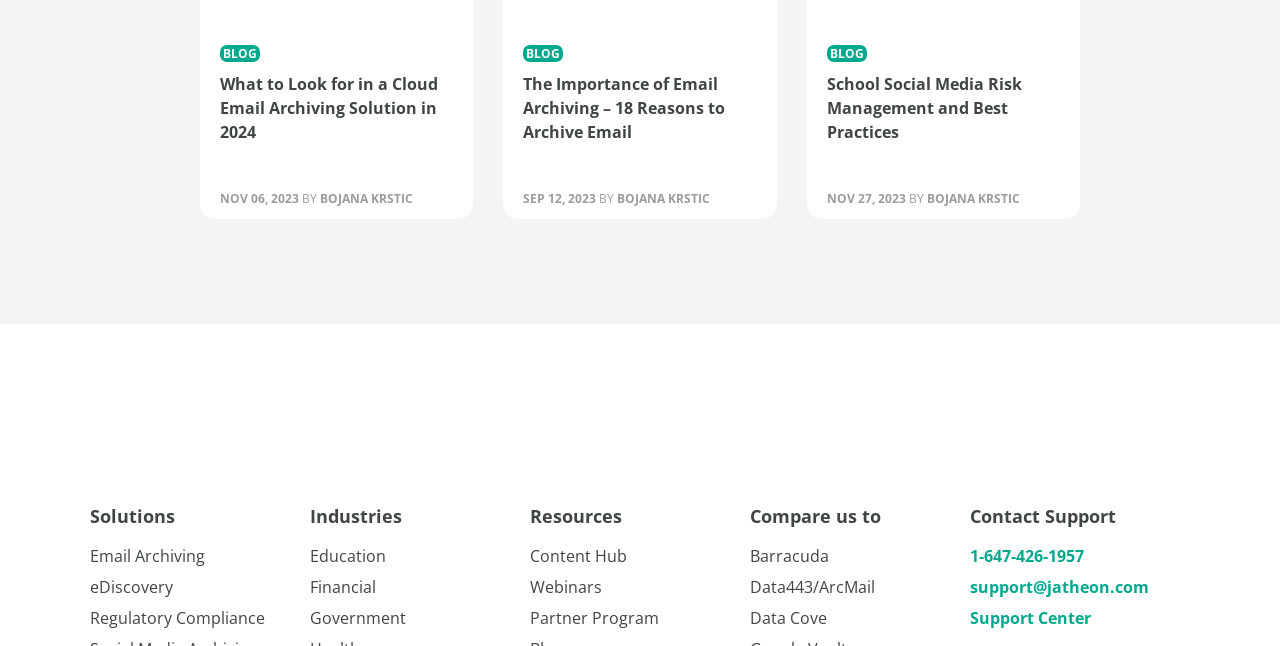Please provide a brief answer to the question using only one word or phrase: 
What is the name of the author of the articles?

Bojana Krstic